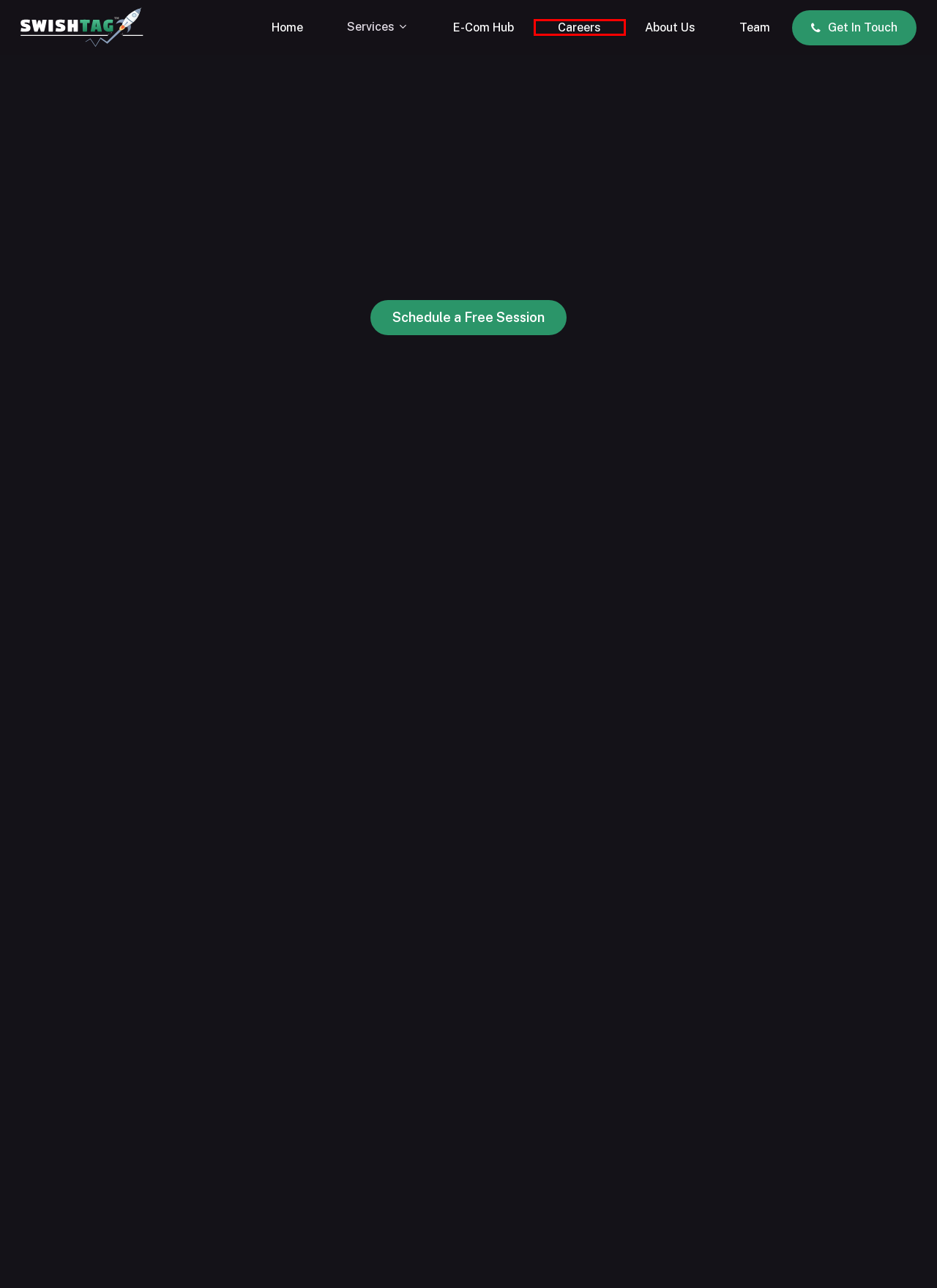You have a screenshot of a webpage with a red rectangle bounding box around a UI element. Choose the best description that matches the new page after clicking the element within the bounding box. The candidate descriptions are:
A. Shopify Theme Development - Develop a Pixel Perfect Custom Shopify Theme
B. About Us- Why Swishtag is The Leading Shopify Expert in 2023
C. Contact Us | Swishtag - A Shopify Agency
D. Team
E. E-Commerce Hub
F. Careers | Join Swishtag
G. Shopify Experts | Shopify Development Agency | Swishtag
H. Services | Swishtag

F